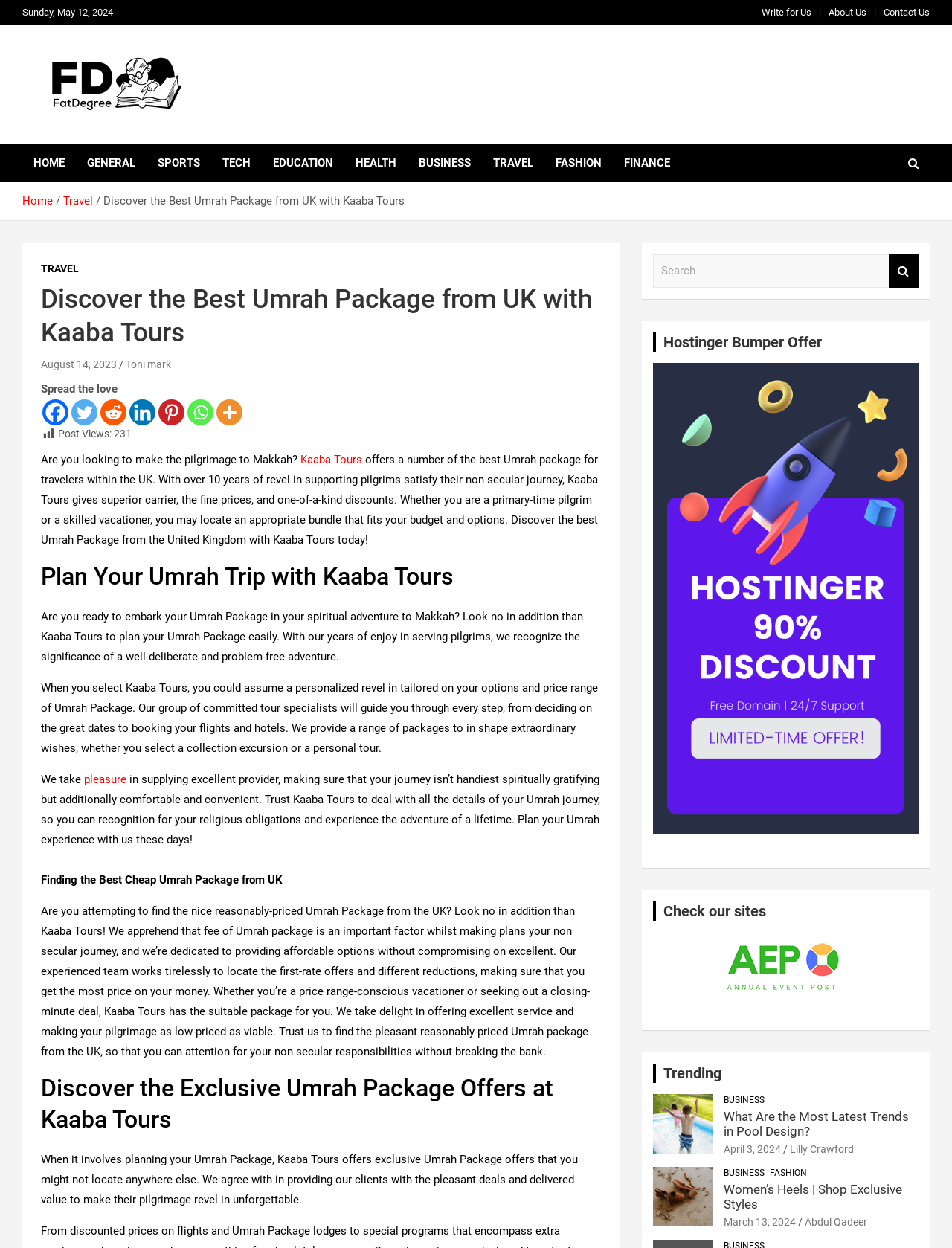Determine the bounding box coordinates of the UI element described below. Use the format (top-left x, top-left y, bottom-right x, bottom-right y) with floating point numbers between 0 and 1: Kaaba Tours

[0.316, 0.363, 0.38, 0.373]